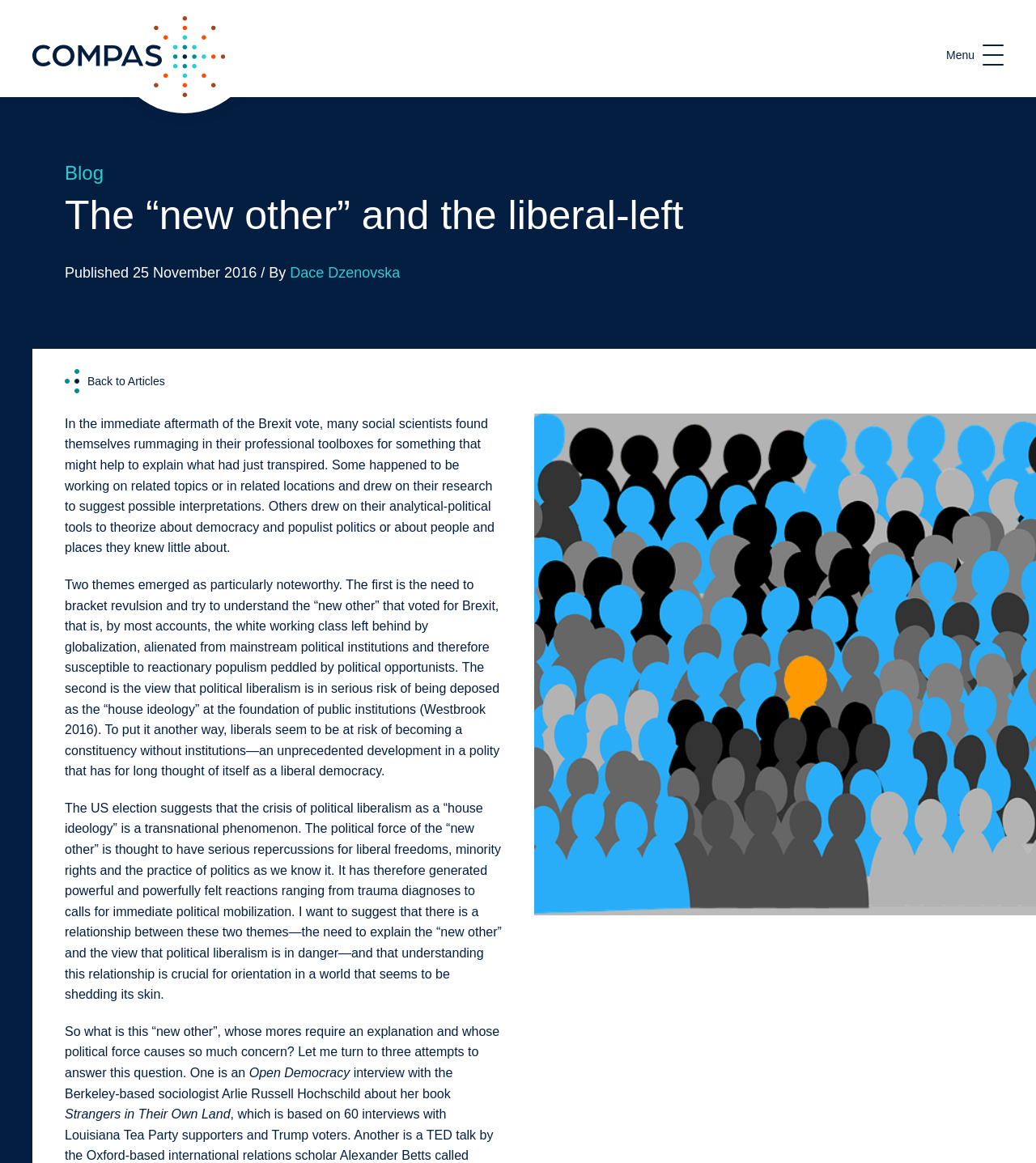What is the topic of the blog post?
Using the image, give a concise answer in the form of a single word or short phrase.

The “new other” and the liberal-left